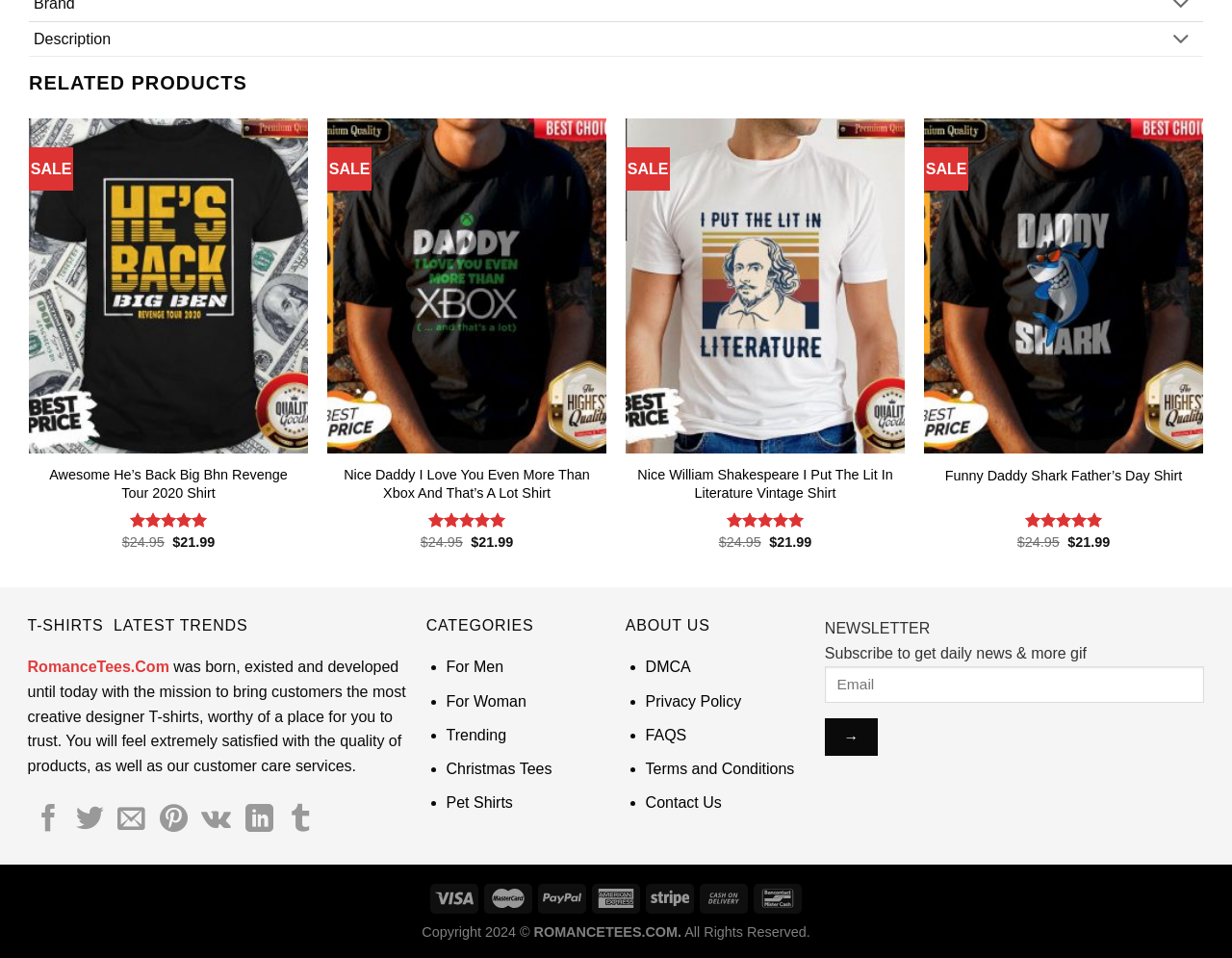Determine the bounding box coordinates of the element's region needed to click to follow the instruction: "View trending products". Provide these coordinates as four float numbers between 0 and 1, formatted as [left, top, right, bottom].

[0.362, 0.758, 0.411, 0.776]